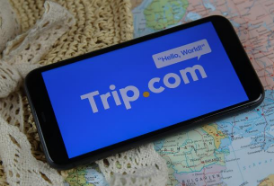What is the purpose of the map?
Please provide a comprehensive answer based on the visual information in the image.

Beneath the phone, a detailed map highlights various geographical locations, emphasizing the travel theme, which implies that the purpose of the map is to highlight geographical locations.